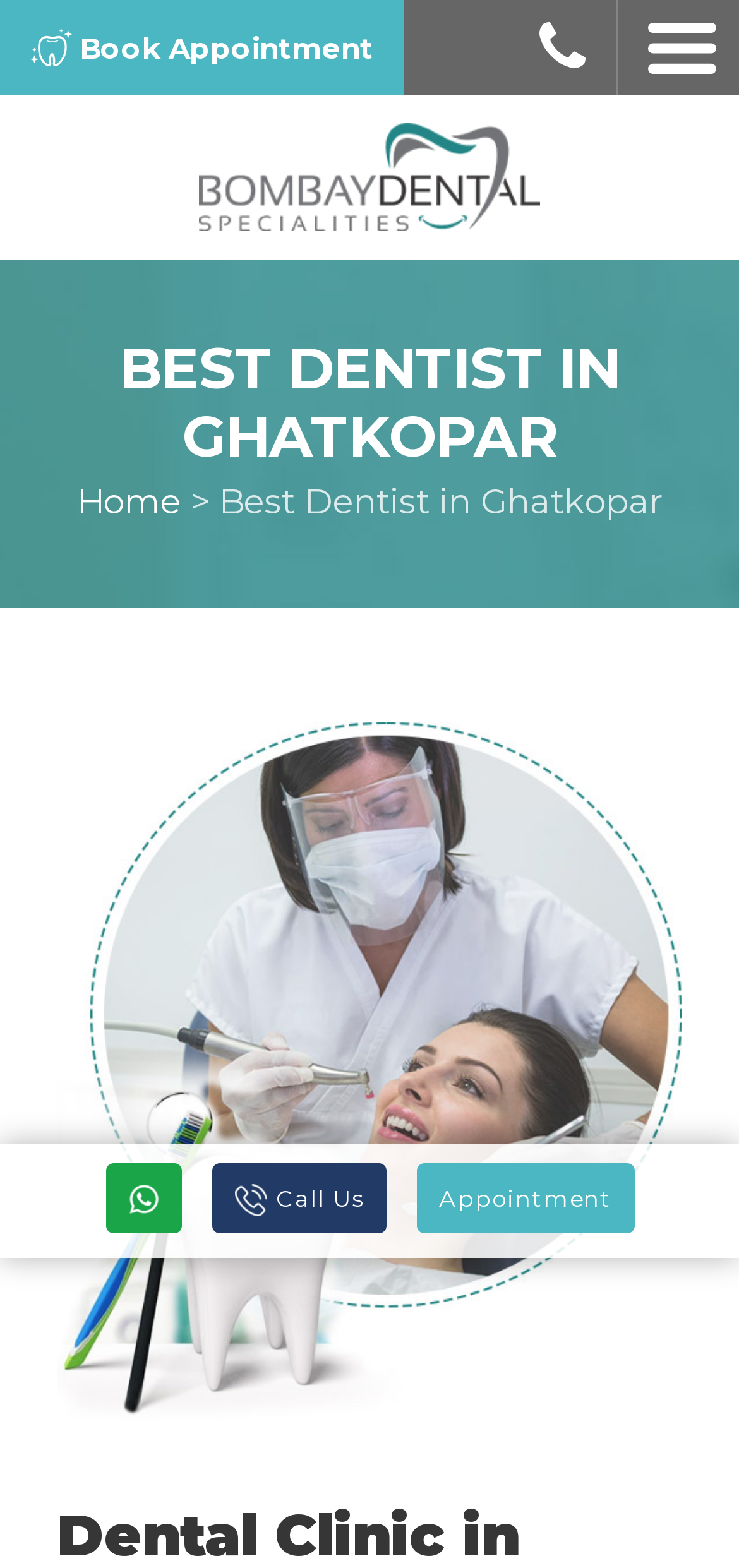Please provide a comprehensive response to the question below by analyzing the image: 
Where is the dentist located?

The webpage has a heading 'BEST DENTIST IN GHATKOPAR' and a link 'Dentist in Ghatkopar East Book Appointment', which suggests that the dentist is located in Ghatkopar.